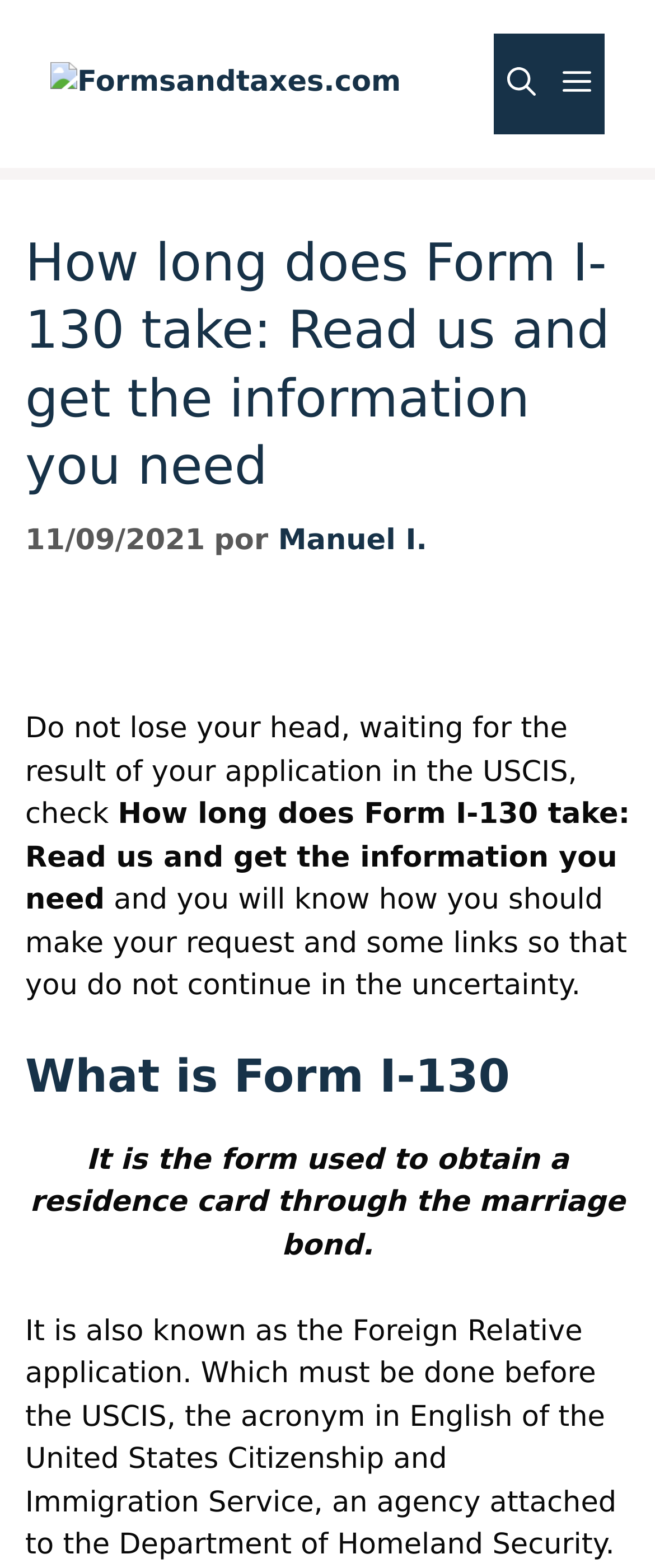Please determine the bounding box coordinates, formatted as (top-left x, top-left y, bottom-right x, bottom-right y), with all values as floating point numbers between 0 and 1. Identify the bounding box of the region described as: aria-label="Abrir la barra de búsqueda"

[0.754, 0.021, 0.838, 0.086]